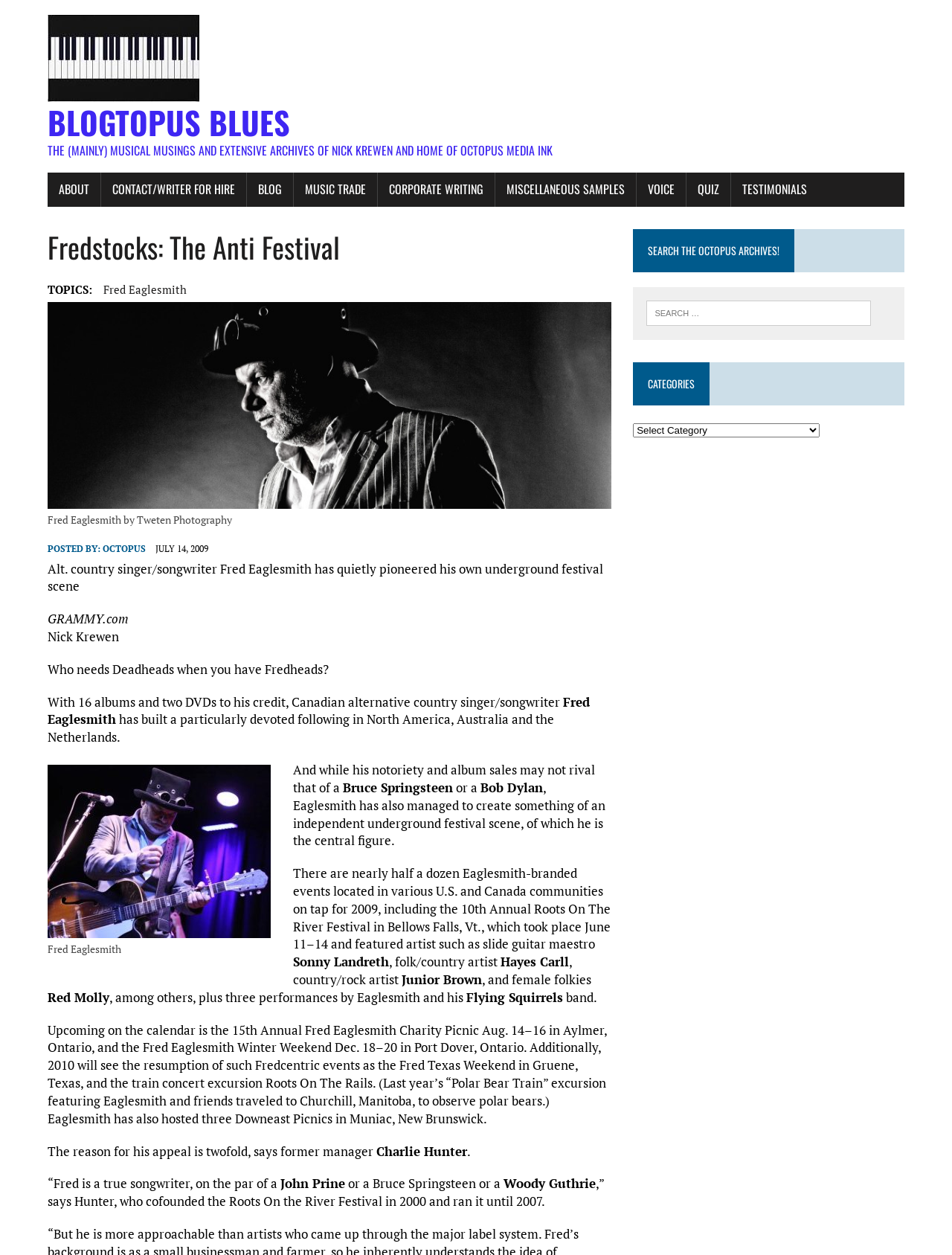Identify the coordinates of the bounding box for the element described below: "Quiz". Return the coordinates as four float numbers between 0 and 1: [left, top, right, bottom].

[0.721, 0.138, 0.767, 0.165]